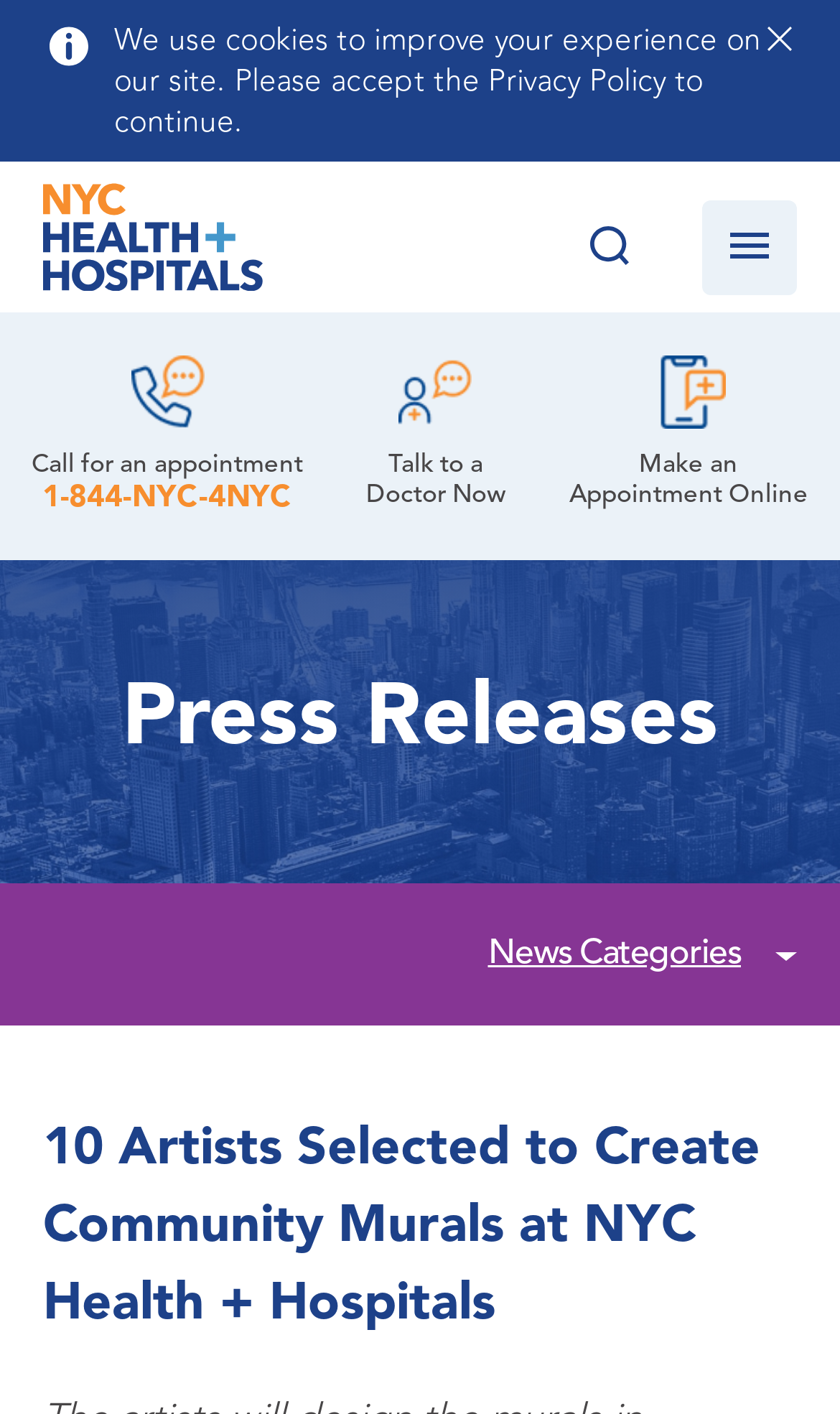Please determine the bounding box coordinates for the element that should be clicked to follow these instructions: "Click the Press Releases button".

[0.682, 0.15, 0.769, 0.201]